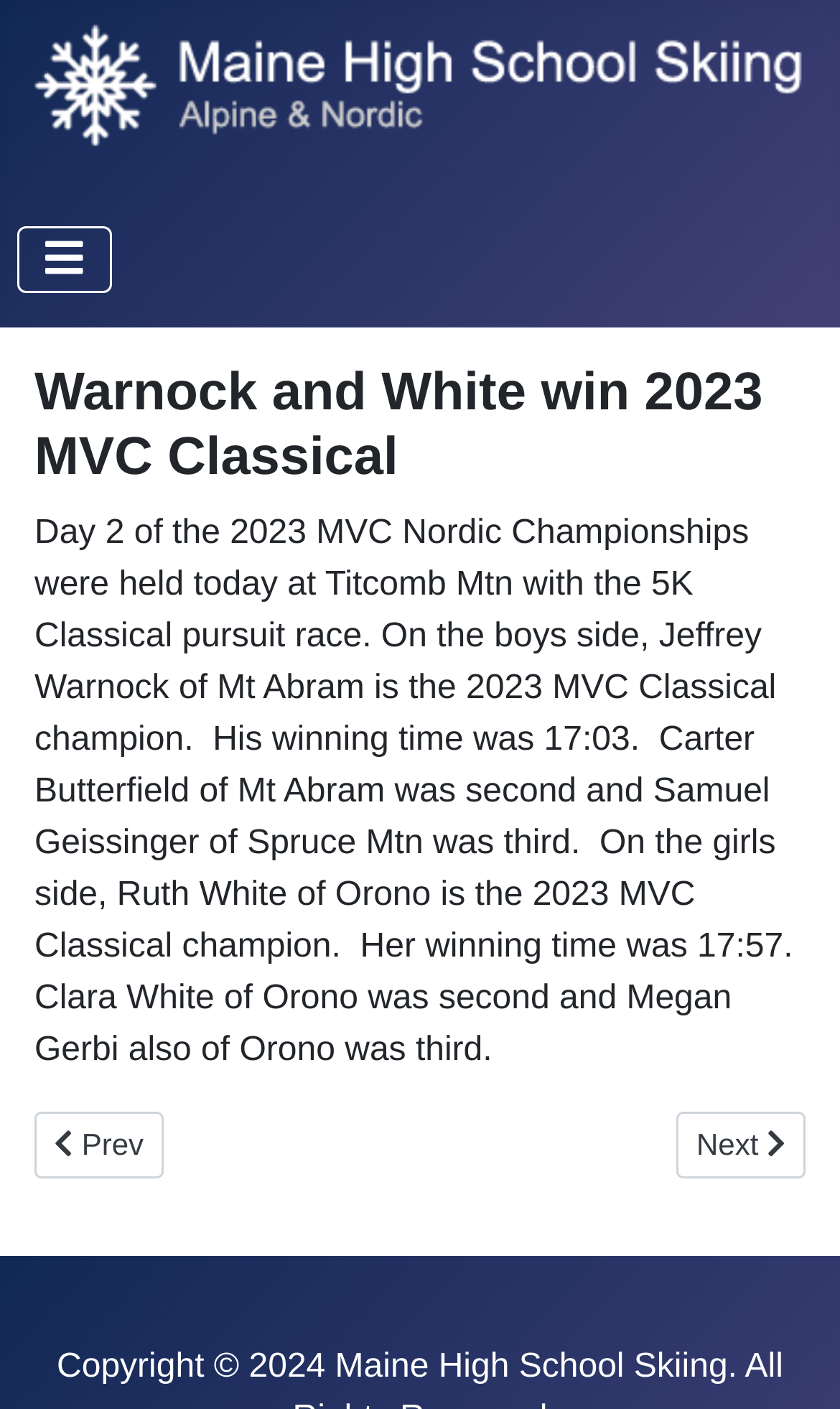Please extract the title of the webpage.

Warnock and White win 2023 MVC Classical